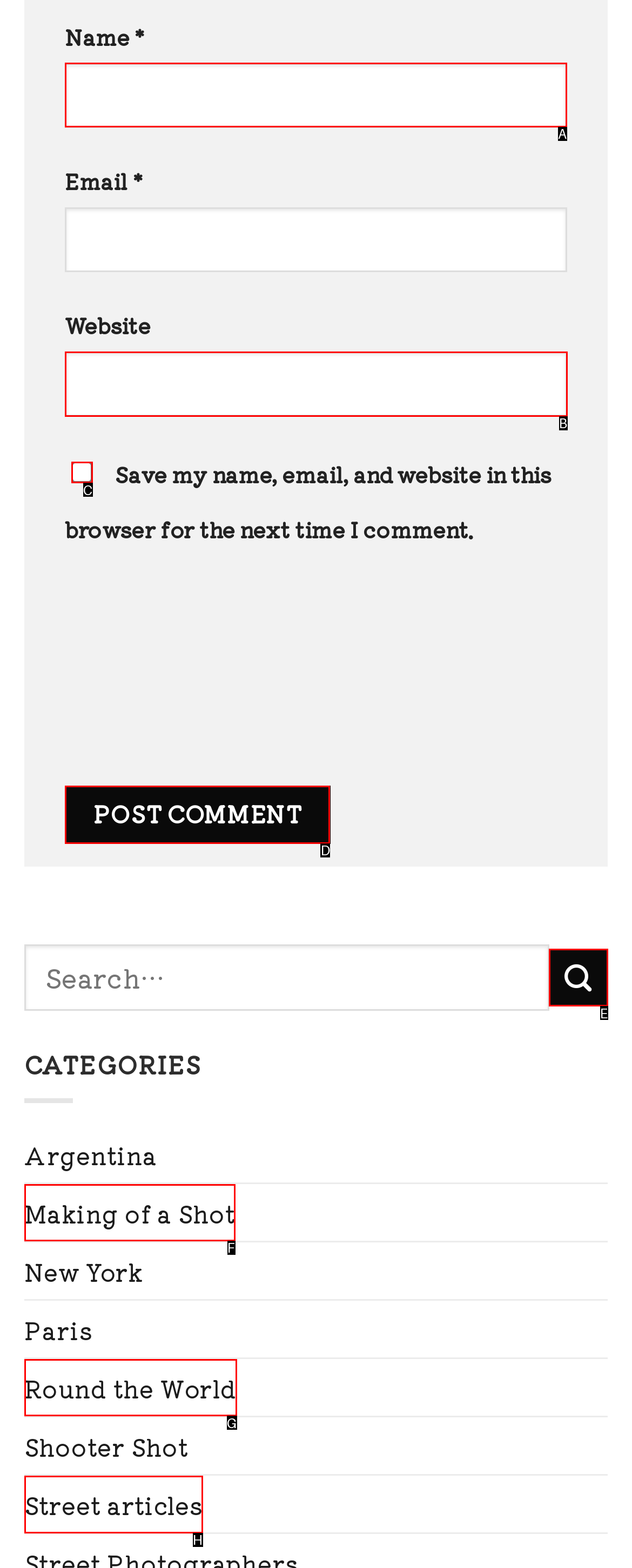Select the HTML element that should be clicked to accomplish the task: Enter your name Reply with the corresponding letter of the option.

A